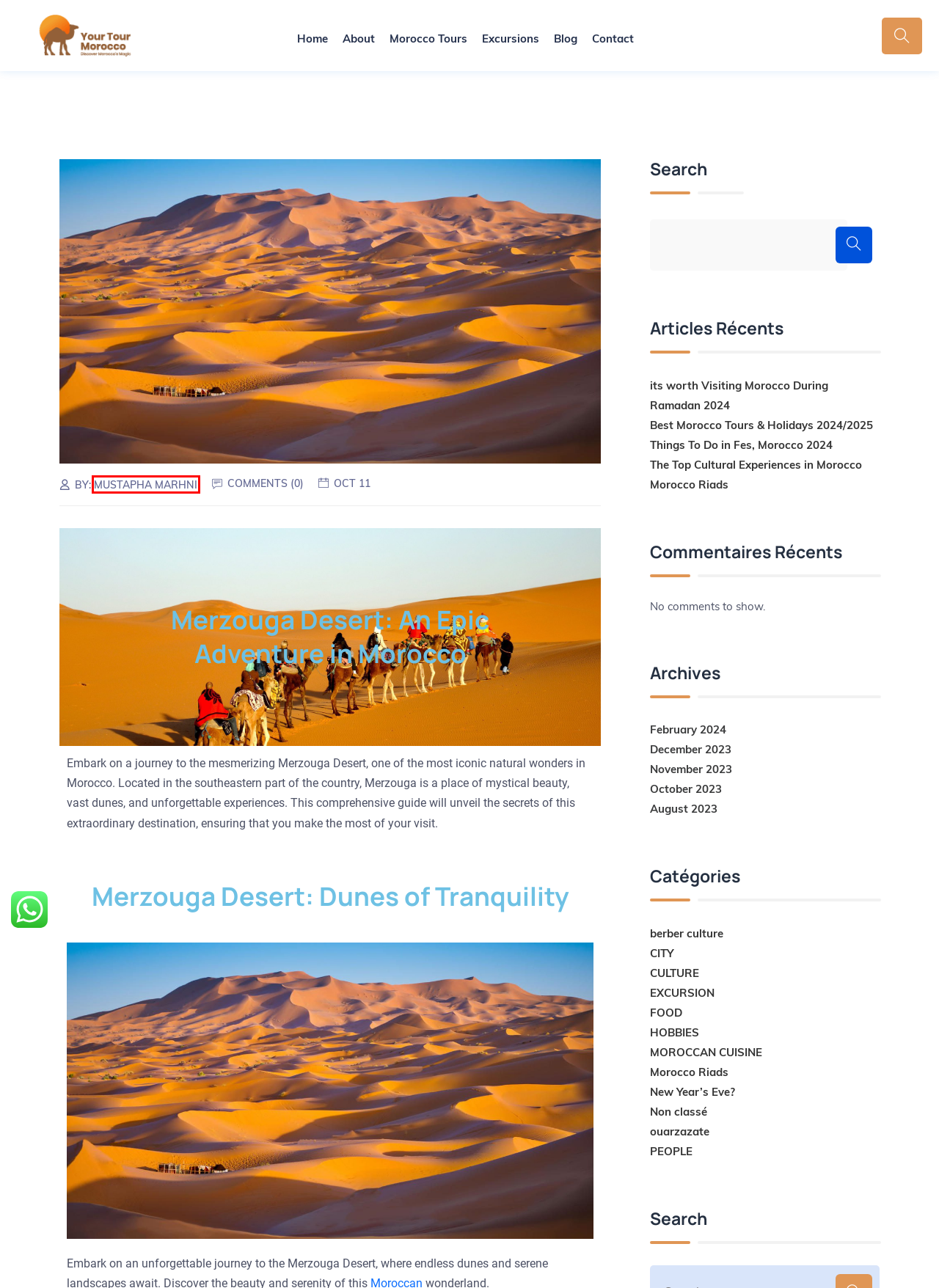Review the screenshot of a webpage which includes a red bounding box around an element. Select the description that best fits the new webpage once the element in the bounding box is clicked. Here are the candidates:
A. Best Morocco Tours & Holidays 2024/2025 - Your Tour Morocco 2024
B. ouarzazate - Your Tour Morocco
C. Morocco Tours - Your Tour Morocco
D. Contact - Your Tour Morocco
E. Mustapha Marhni - Your Tour Morocco
F. MOROCCAN CUISINE - Your Tour Morocco
G. CULTURE - Your Tour Morocco
H. Morocco Riads - Your Tour Morocco

E